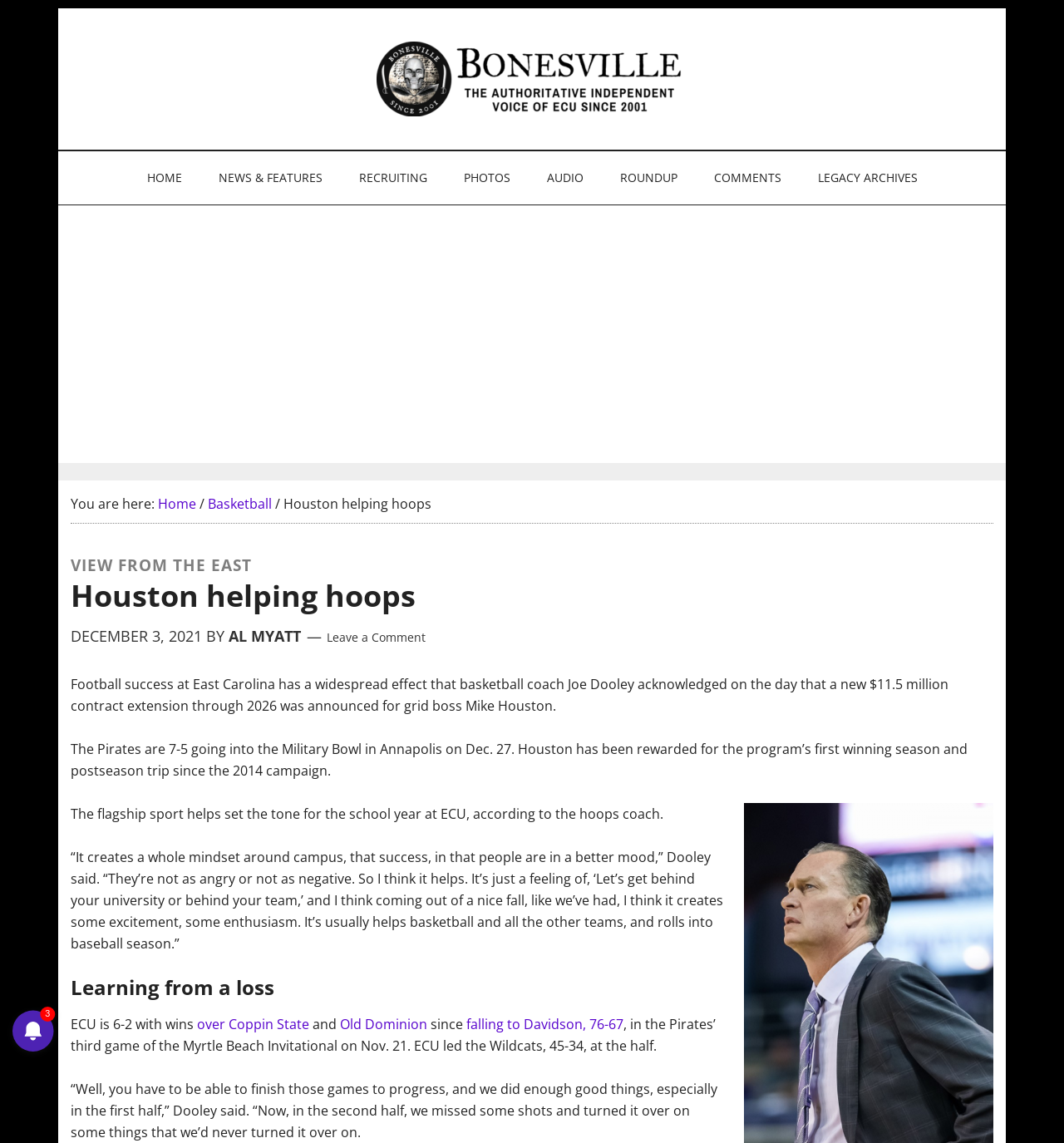Locate the bounding box coordinates of the element's region that should be clicked to carry out the following instruction: "Click the 'NEWS & FEATURES' link". The coordinates need to be four float numbers between 0 and 1, i.e., [left, top, right, bottom].

[0.189, 0.132, 0.318, 0.179]